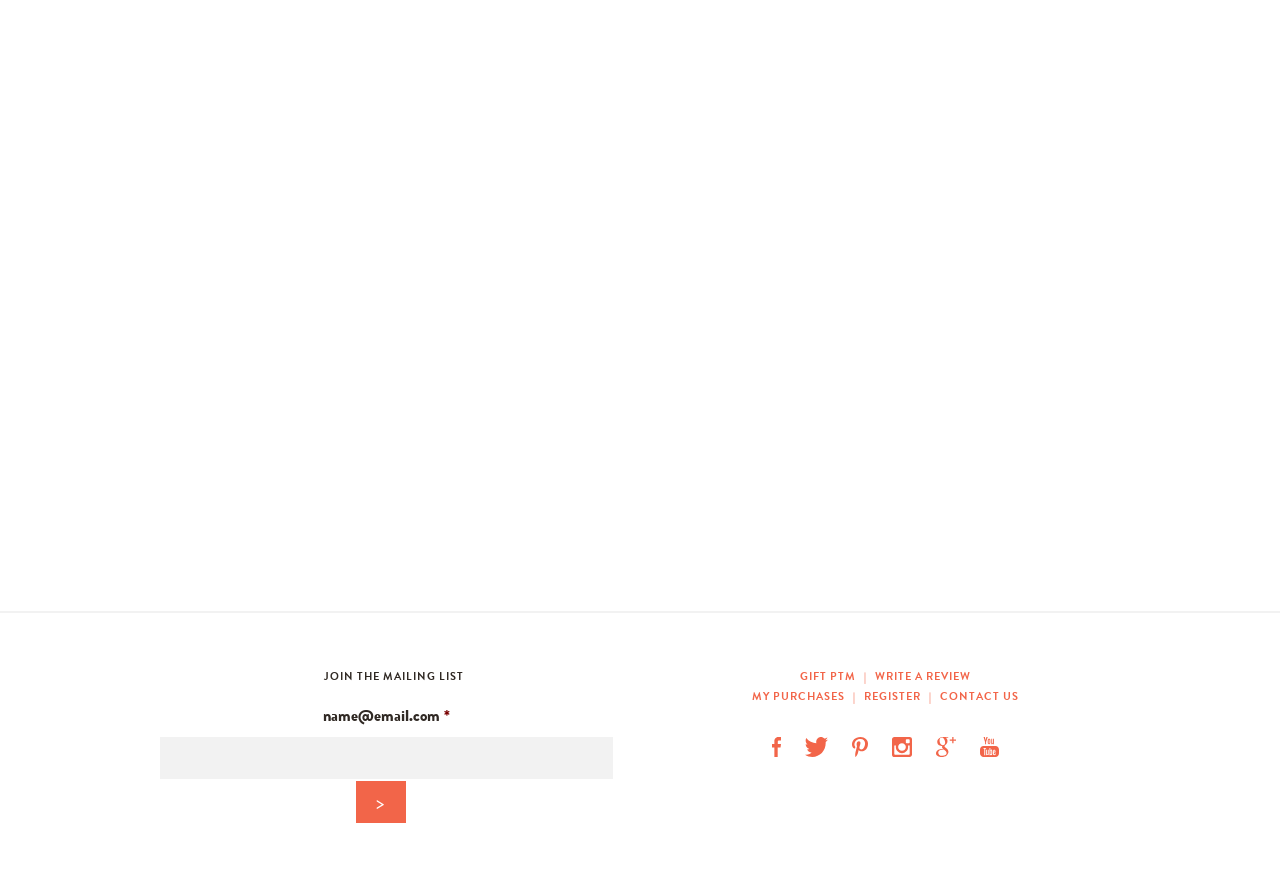Give the bounding box coordinates for this UI element: "Vacation Photo Tips". The coordinates should be four float numbers between 0 and 1, arranged as [left, top, right, bottom].

[0.396, 0.293, 0.495, 0.319]